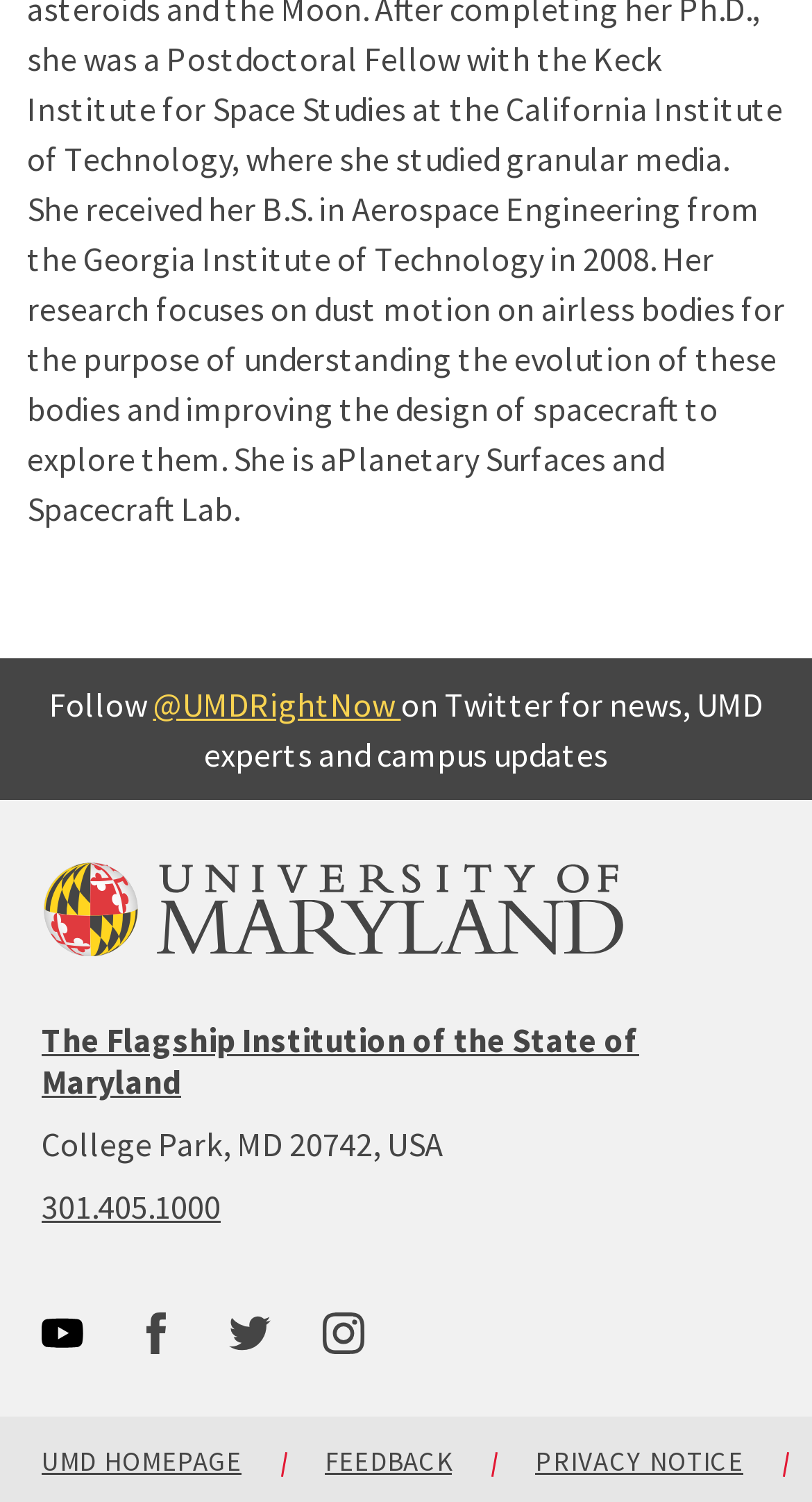What is the university's phone number?
Answer with a single word or phrase, using the screenshot for reference.

301.405.1000